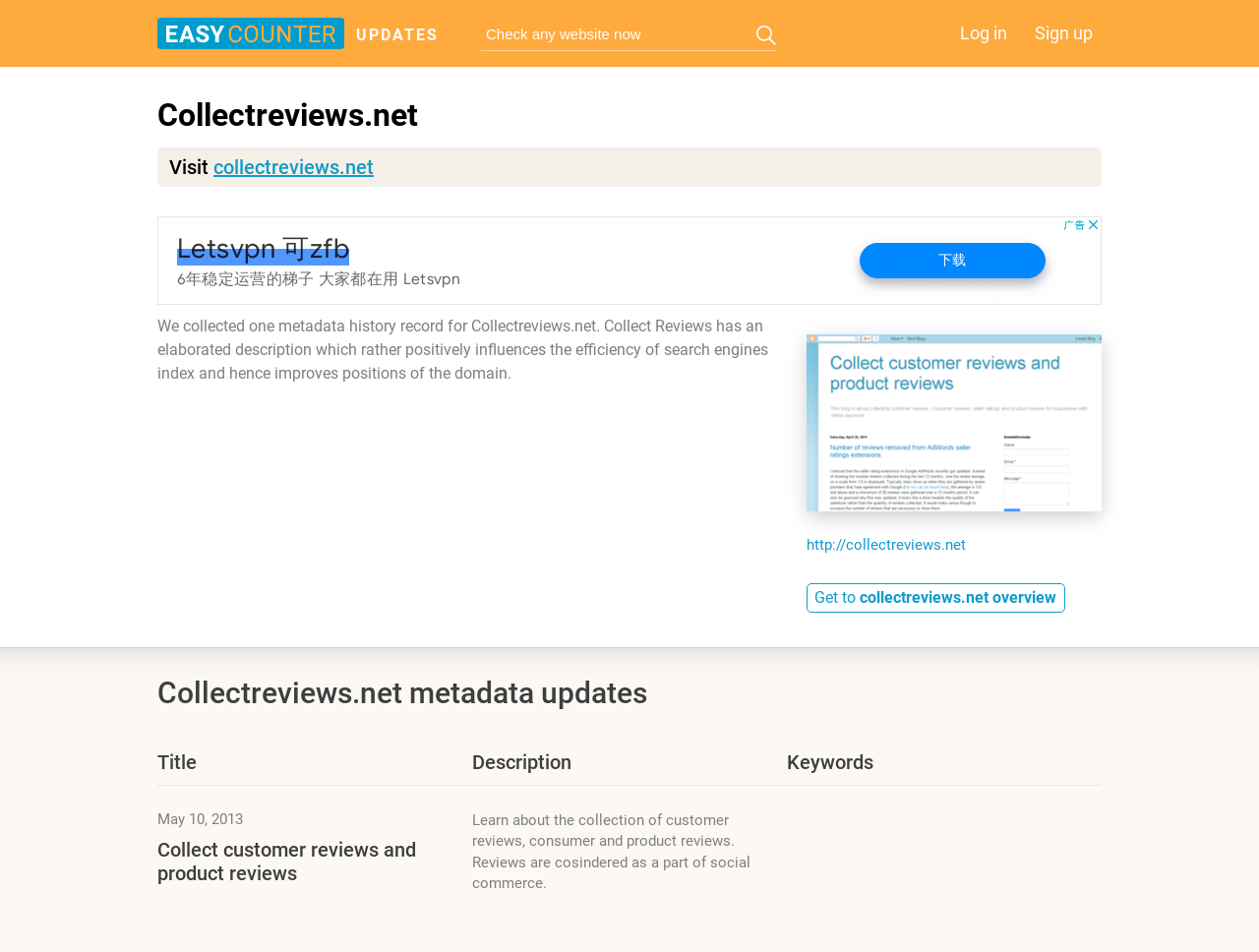Provide a comprehensive description of the webpage.

The webpage is about Collect Reviews, a platform for collecting customer reviews and product reviews. At the top, there are several links, including "UPDATES", a textbox to "Check any website now", and links to "Log in" and "Sign up". 

Below these links, there is a heading that reads "Collectreviews.net". Next to it, there is a link to visit the website. 

Further down, there is a section that describes the website, stating that it has an elaborated description that positively influences search engine indexing and improves the domain's position. 

To the right of this section, there is a thumbnail image of Collectreviews.net, which is also a link. Below the image, there are links to get an overview of the website and to visit the website directly. 

The webpage also features a section titled "Collectreviews.net metadata updates", which includes a table with three columns: Title, Description, and Keywords. The table has one row with data, which includes information about the website, such as its title, description, and keywords.